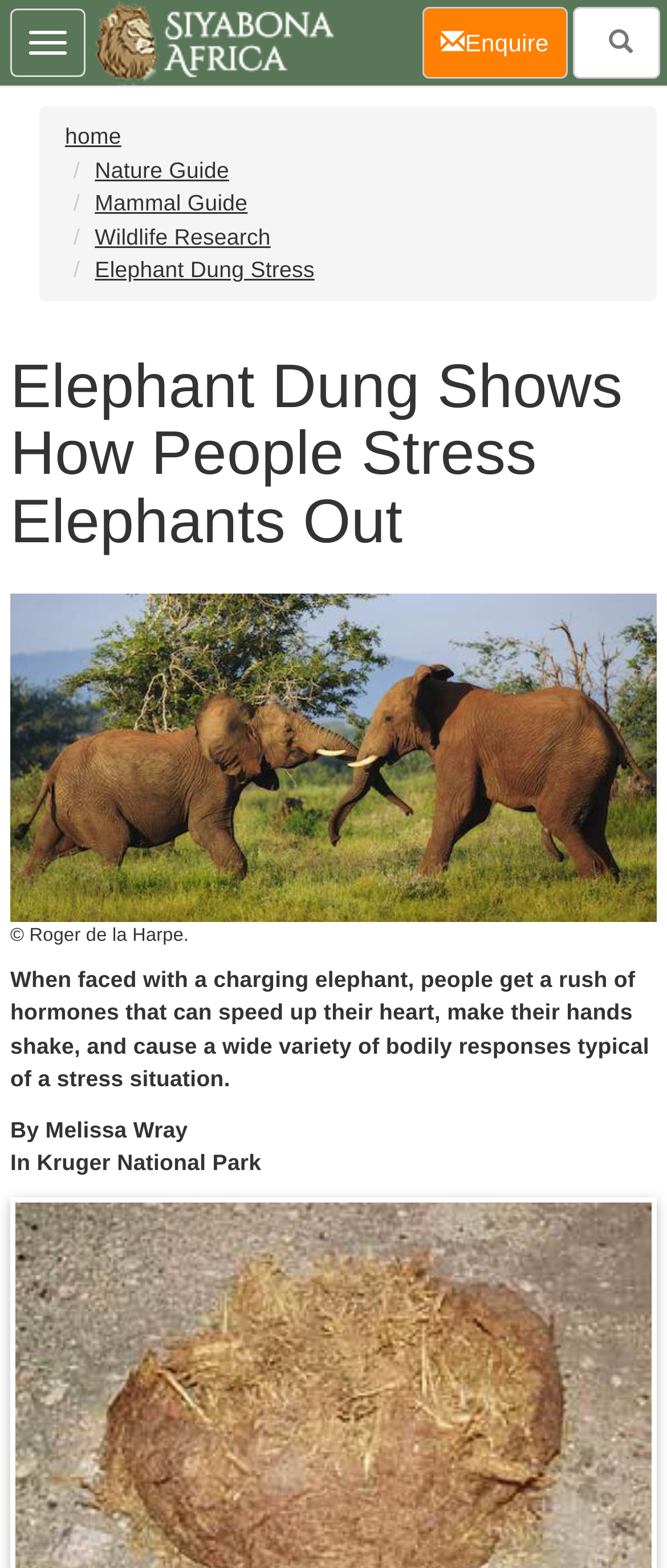Answer this question using a single word or a brief phrase:
How many links are in the navigation bar?

5